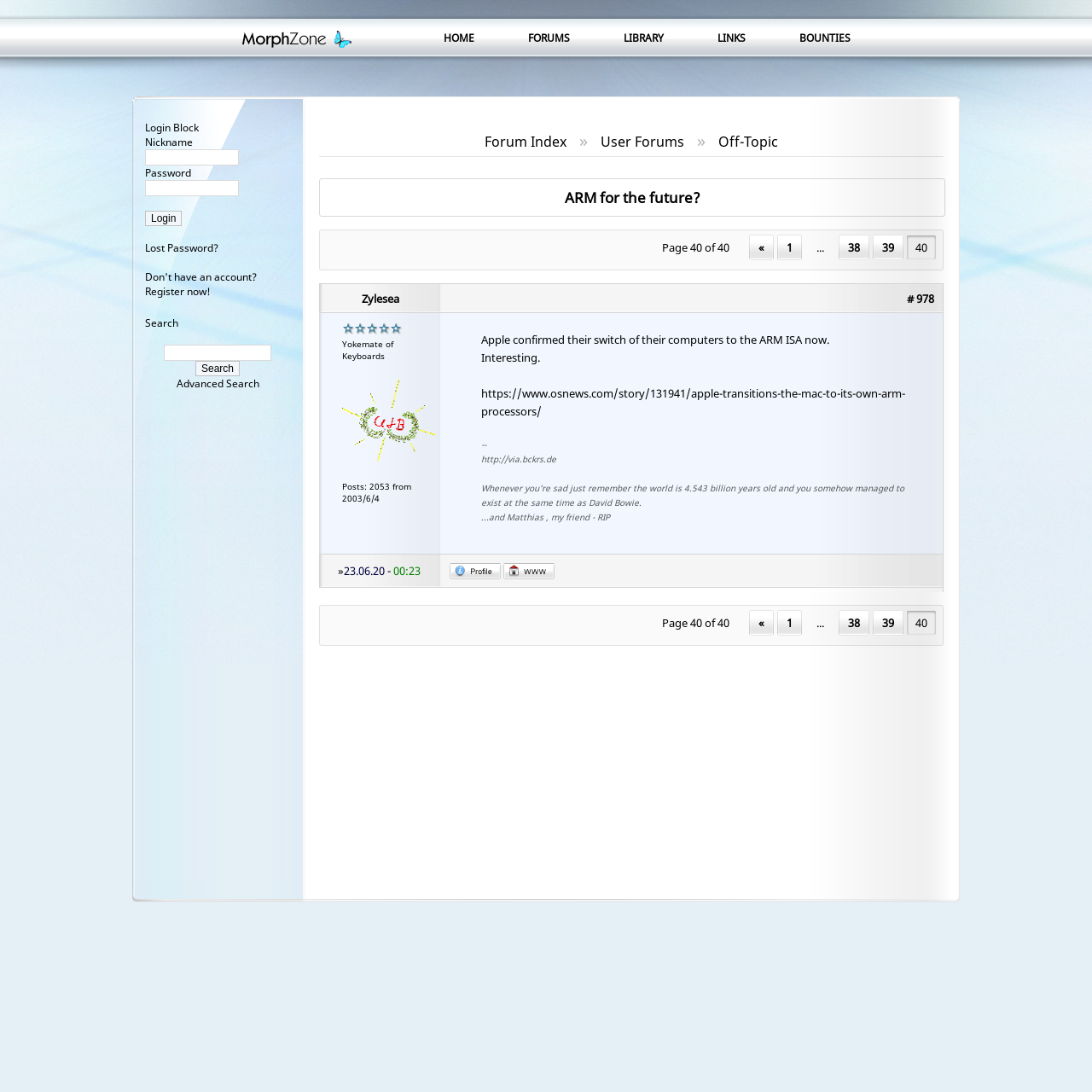Please find the bounding box coordinates of the element's region to be clicked to carry out this instruction: "Go to the 'Forum Index'".

[0.444, 0.121, 0.519, 0.138]